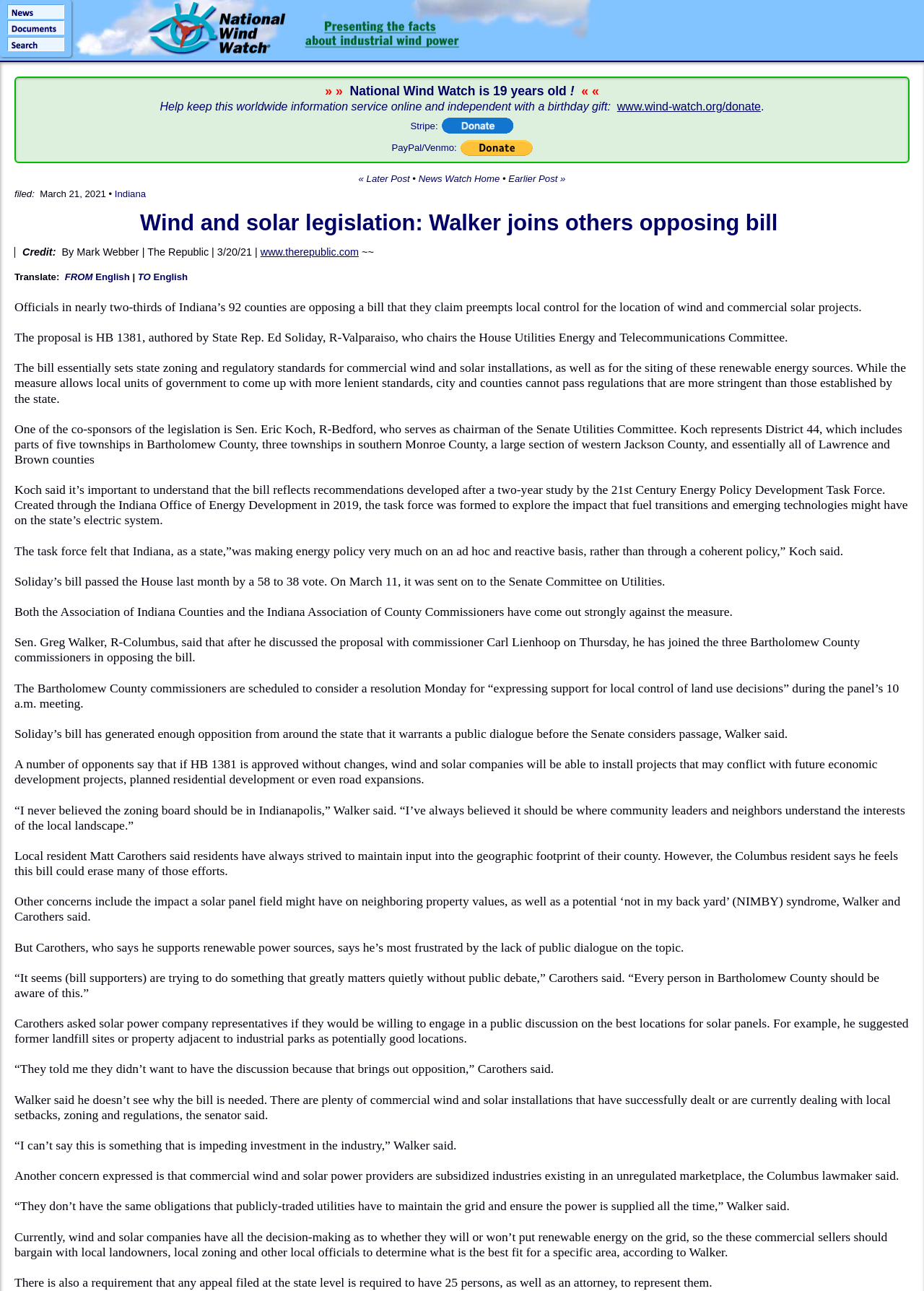Please locate the bounding box coordinates for the element that should be clicked to achieve the following instruction: "Visit National Wind Watch". Ensure the coordinates are given as four float numbers between 0 and 1, i.e., [left, top, right, bottom].

[0.077, 0.0, 0.64, 0.044]